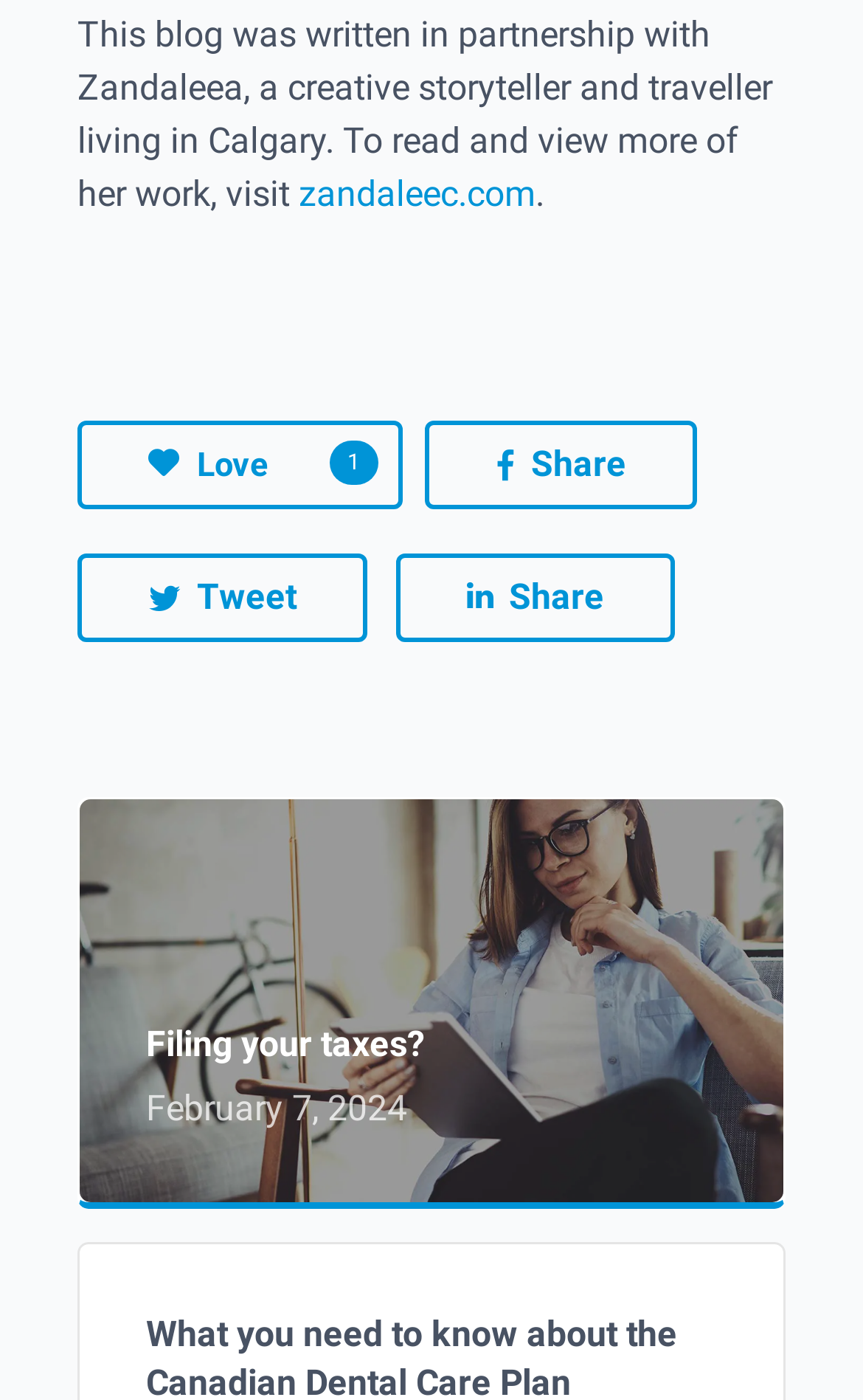Who is the partner of this blog?
Answer the question with a single word or phrase by looking at the picture.

Zandaleea